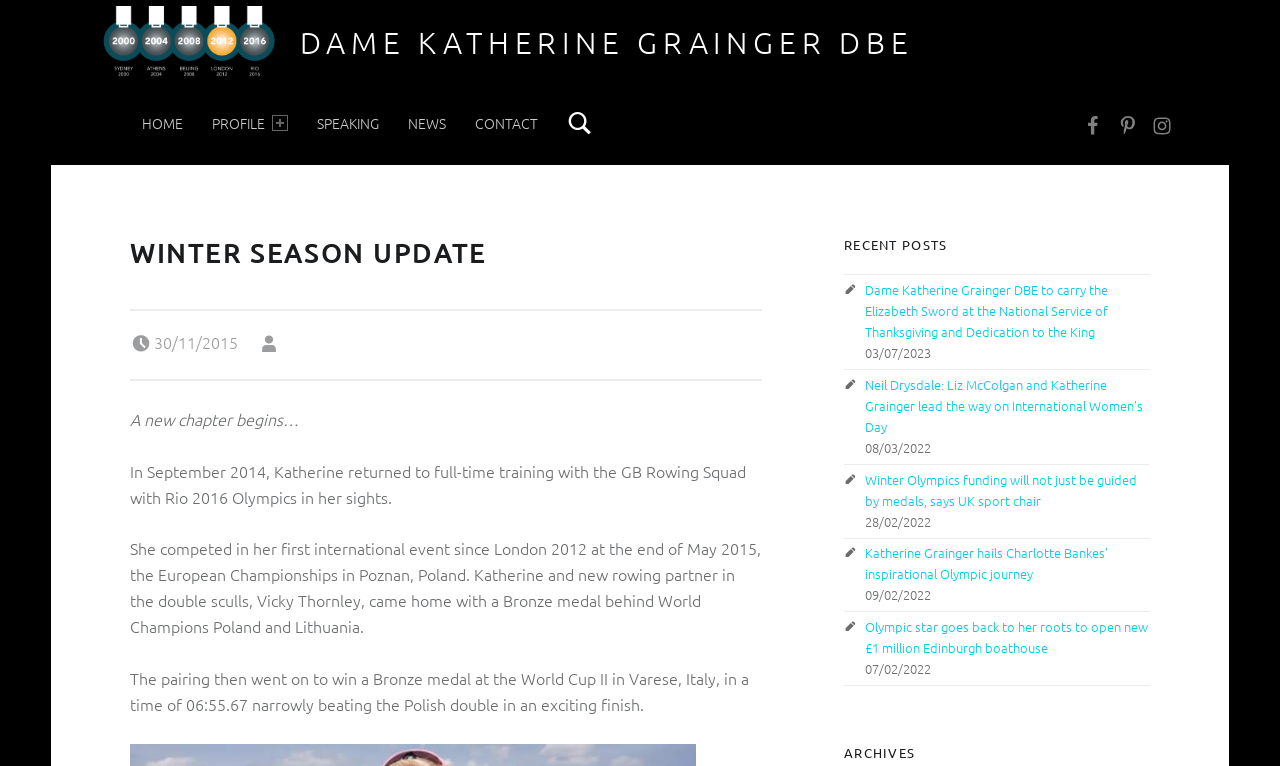How many recent posts are listed in the sidebar?
From the image, respond using a single word or phrase.

5